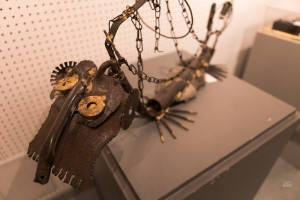Please give a short response to the question using one word or a phrase:
What is the background of the sculpture?

Perforated wall